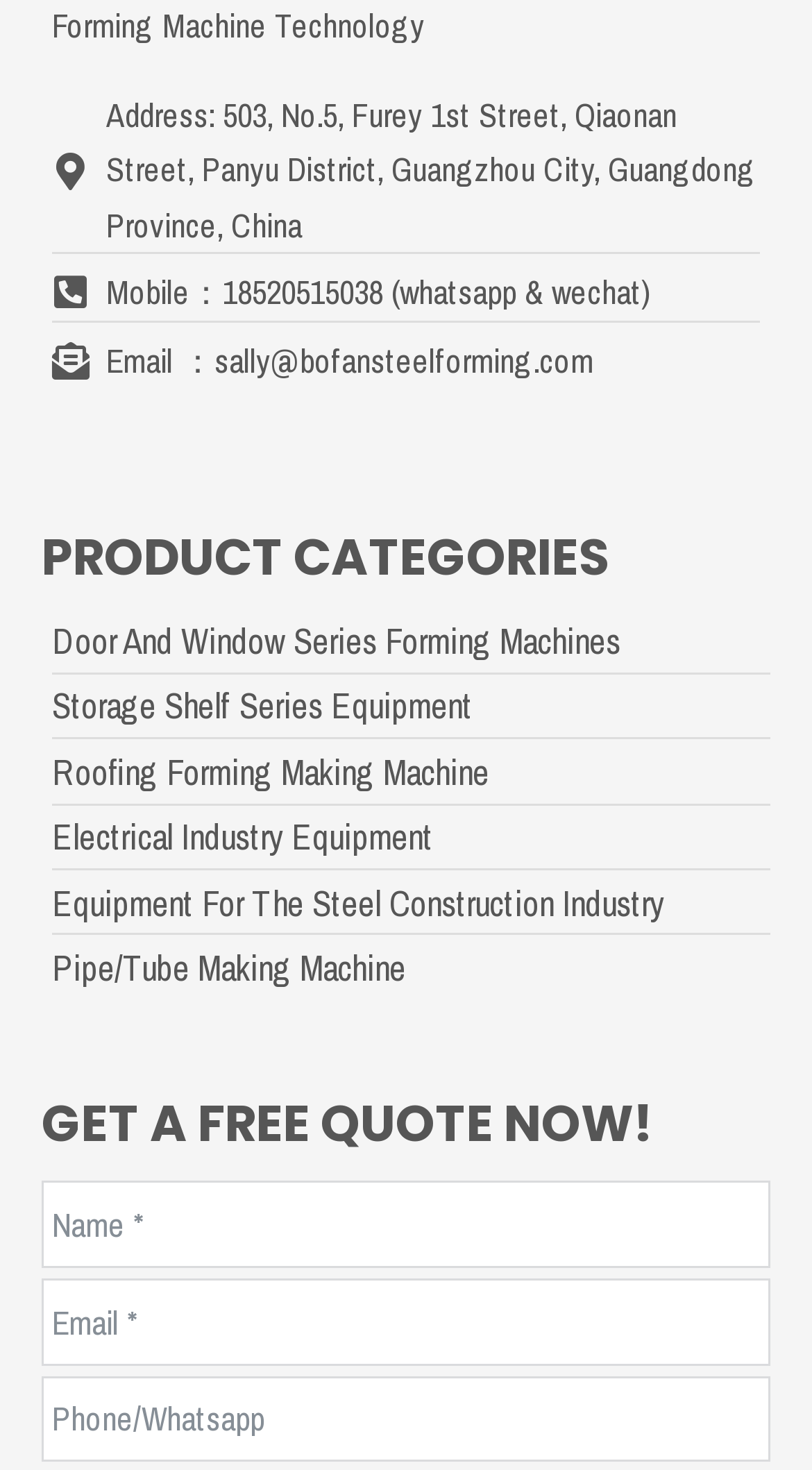Using floating point numbers between 0 and 1, provide the bounding box coordinates in the format (top-left x, top-left y, bottom-right x, bottom-right y). Locate the UI element described here: Pipe/Tube Making Machine

[0.064, 0.64, 0.949, 0.678]